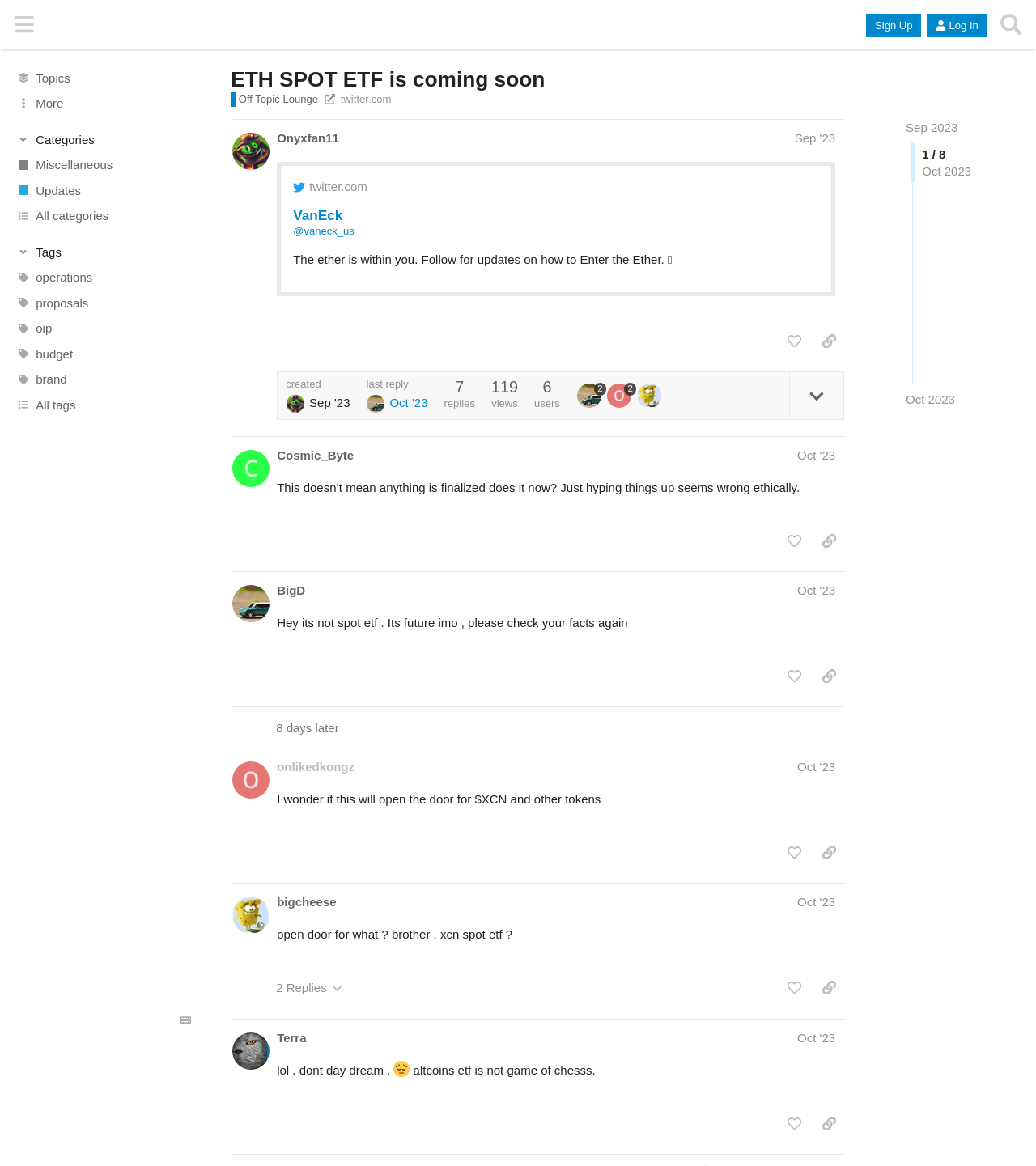Using the description: "twitter.com", identify the bounding box of the corresponding UI element in the screenshot.

[0.313, 0.079, 0.378, 0.092]